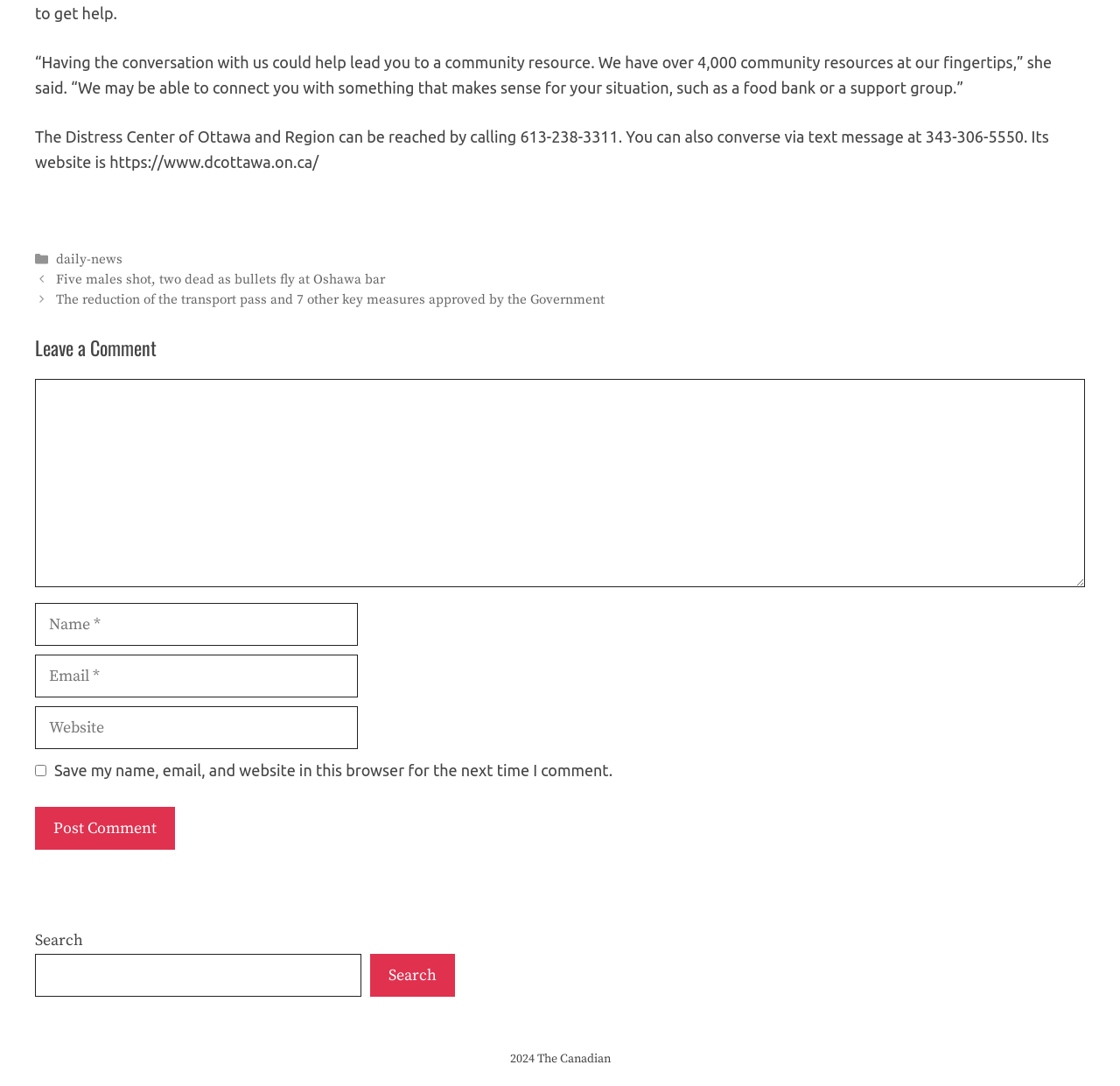Please reply with a single word or brief phrase to the question: 
What is the purpose of the textbox labeled 'Name'?

To enter the commenter's name